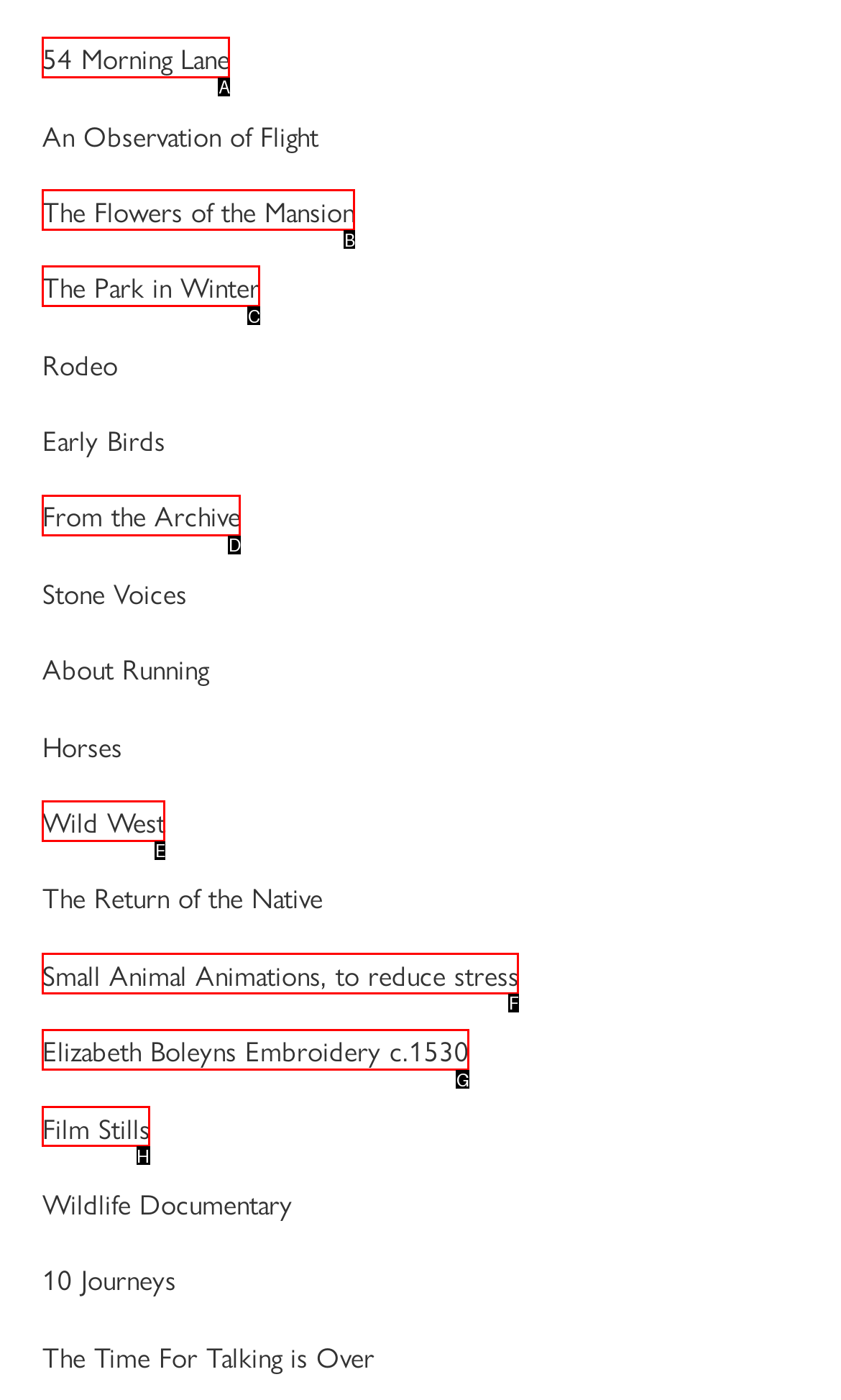To complete the task: view 'Film Stills', which option should I click? Answer with the appropriate letter from the provided choices.

H